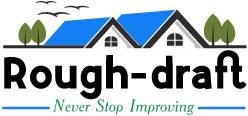What is symbolized by the stylized trees?
Please give a detailed and elaborate answer to the question based on the image.

The stylized trees flanking the houses symbolize growth and home-related services, indicating that the brand is focused on enhancing living spaces.